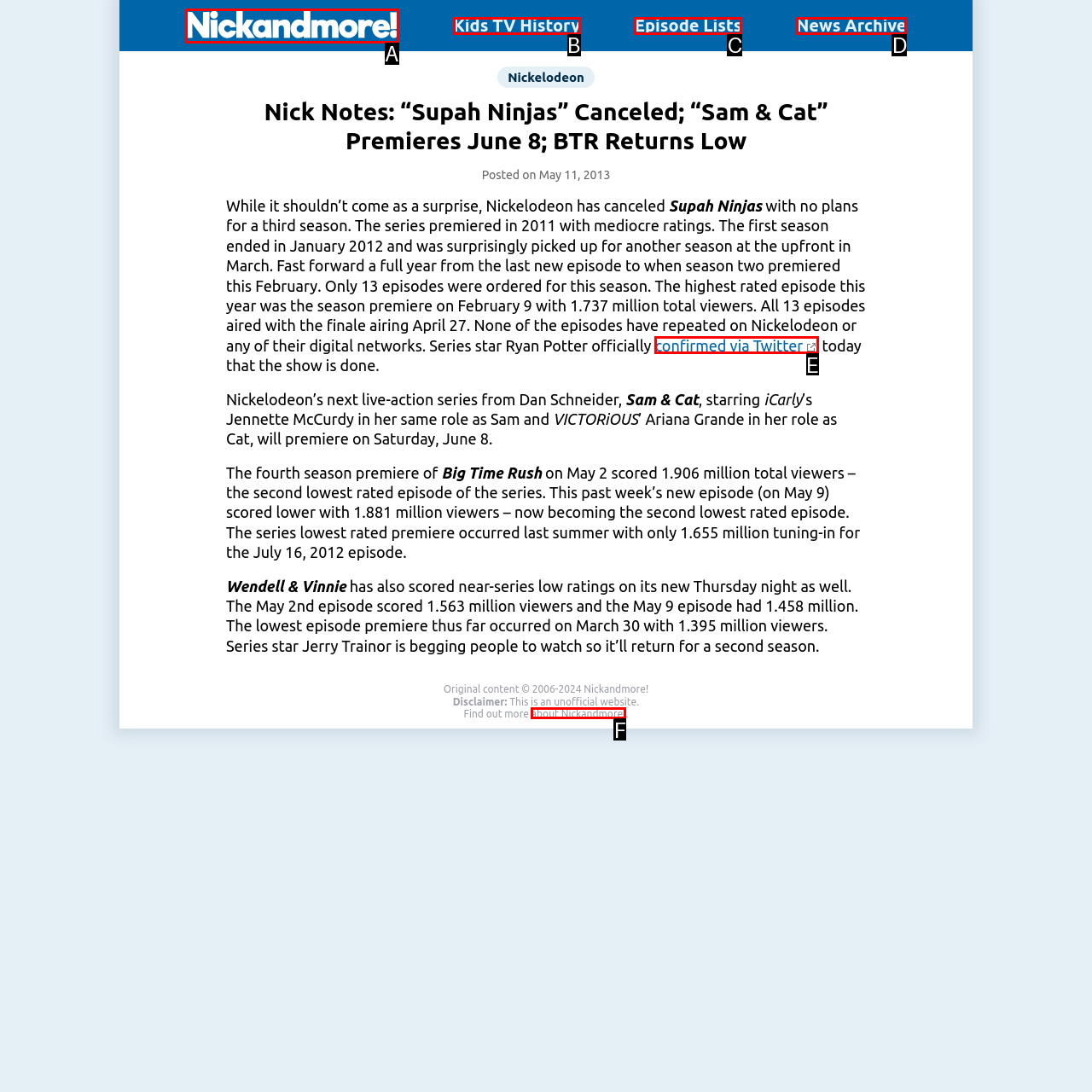Identify the letter that best matches this UI element description: News Archive
Answer with the letter from the given options.

D